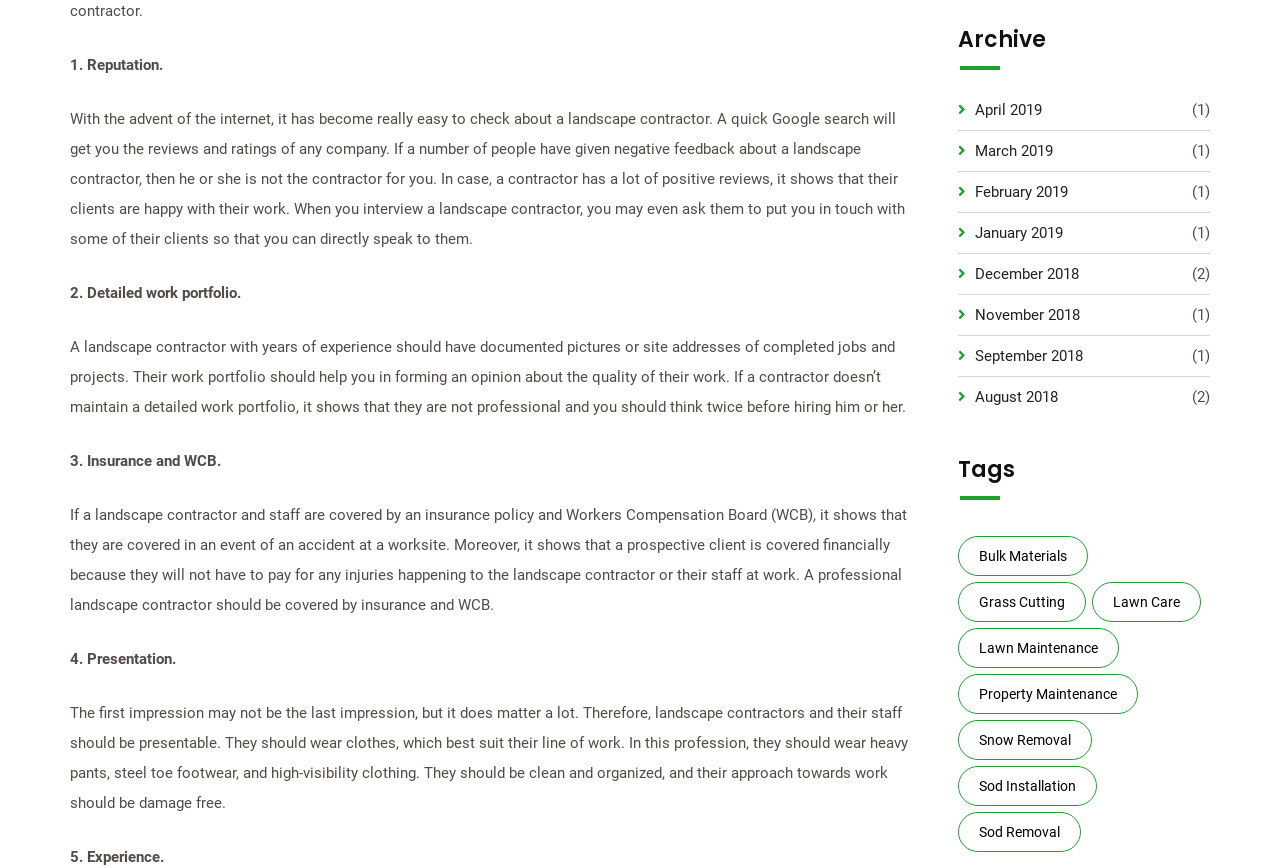Specify the bounding box coordinates for the region that must be clicked to perform the given instruction: "View April 2019 archive".

[0.748, 0.11, 0.814, 0.142]